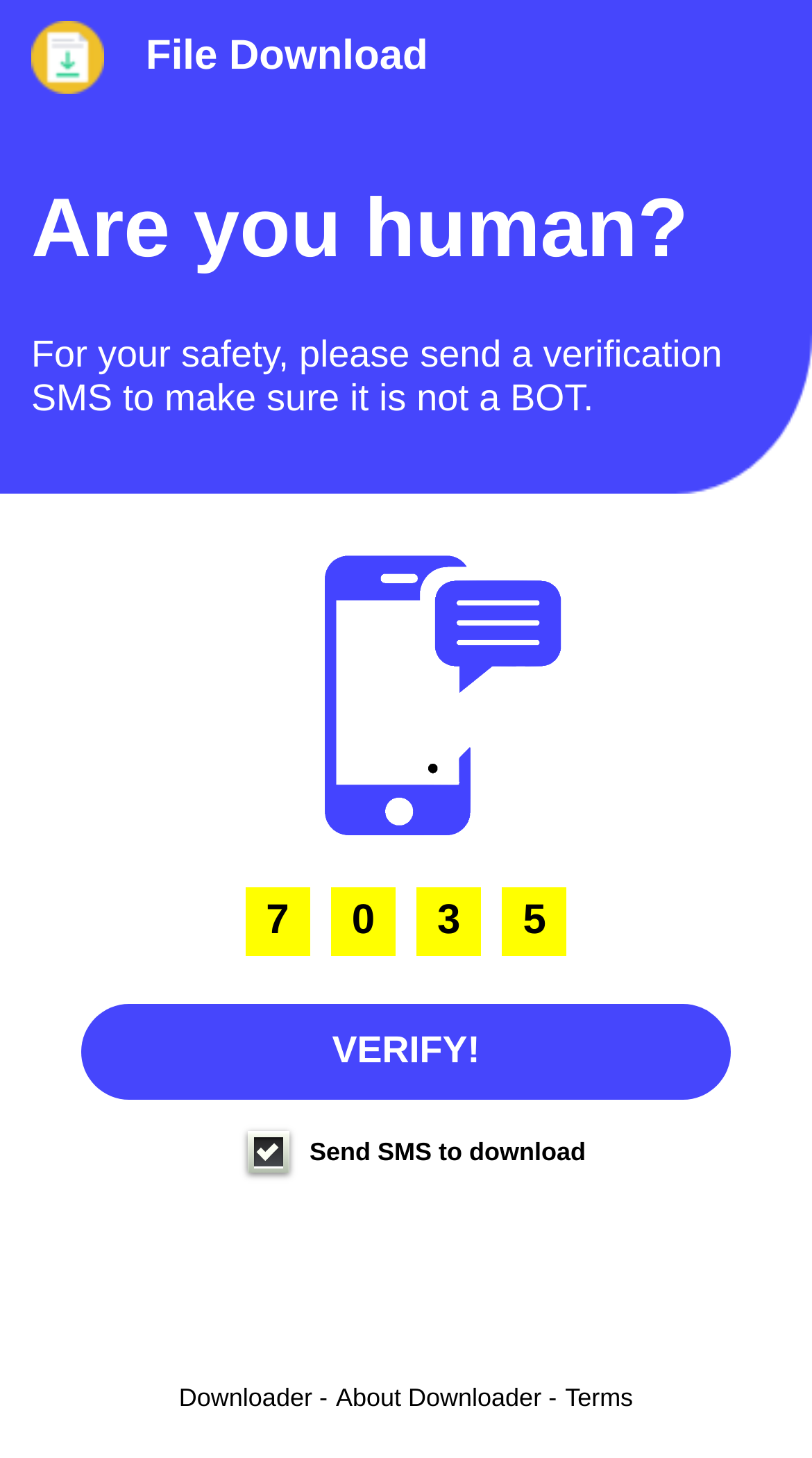Generate the text of the webpage's primary heading.

Are you human?